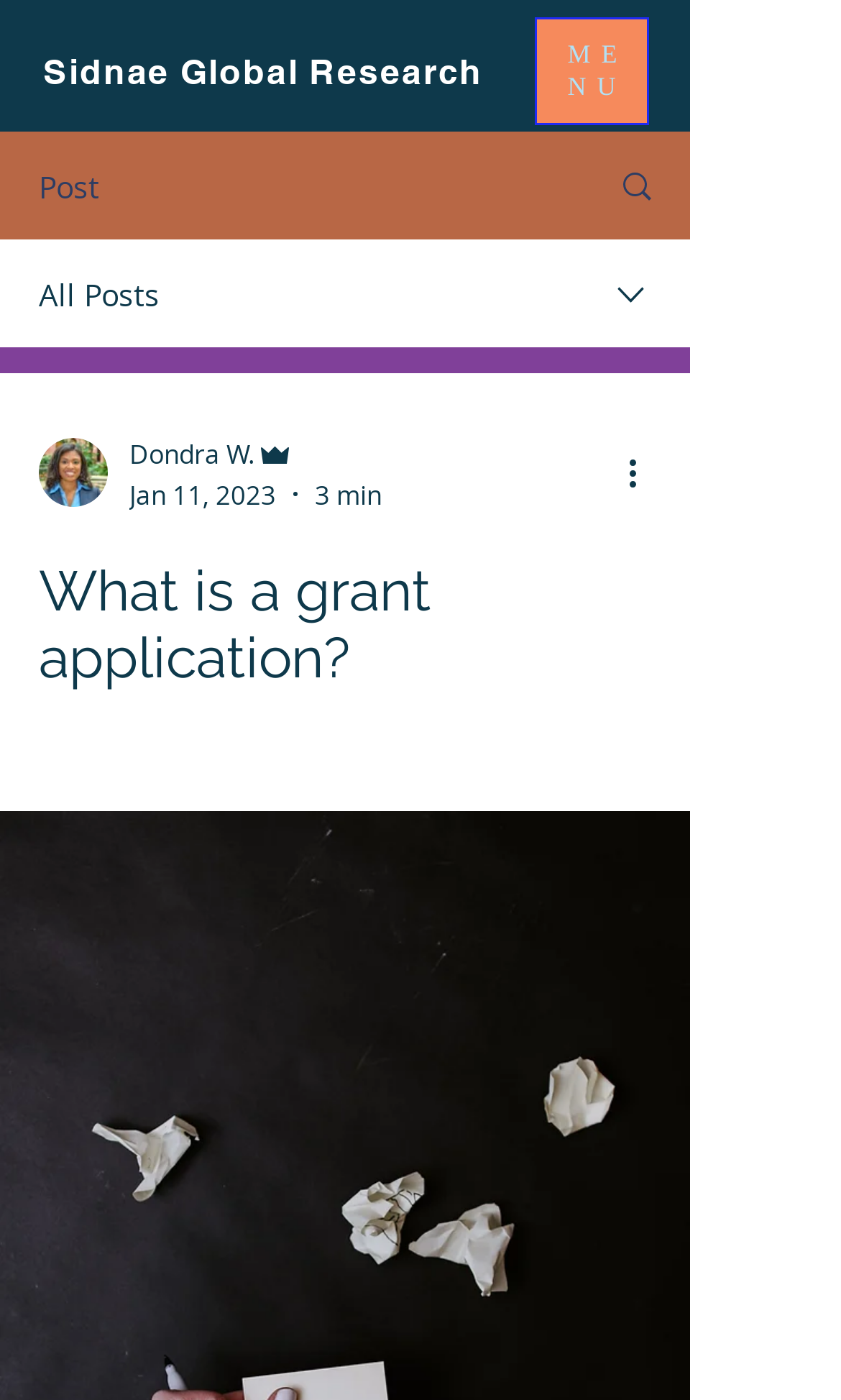Given the element description parent_node: Sample Page aria-label="Open menu", identify the bounding box coordinates for the UI element on the webpage screenshot. The format should be (top-left x, top-left y, bottom-right x, bottom-right y), with values between 0 and 1.

None